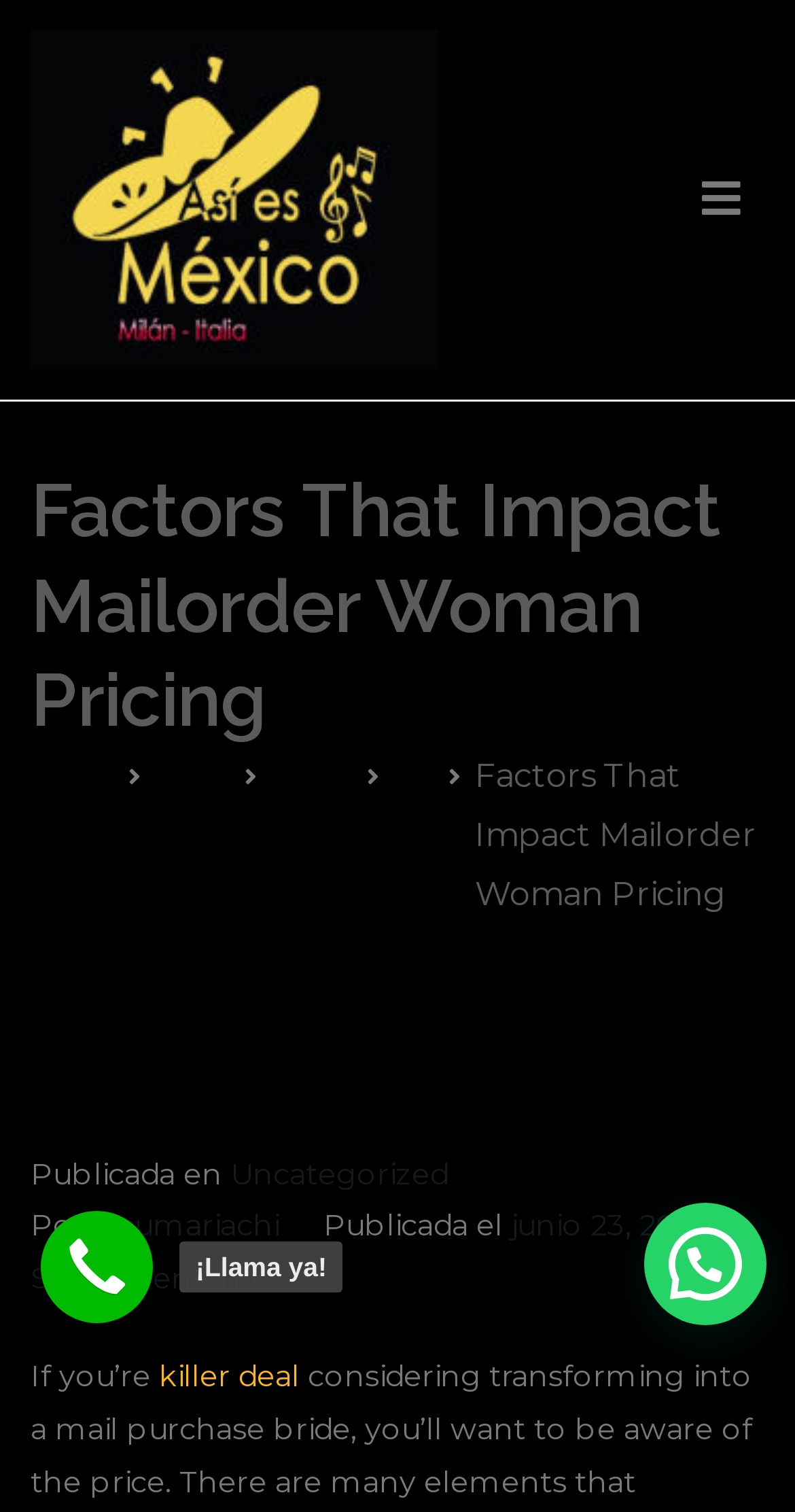What is the category of the current article?
Provide a detailed and extensive answer to the question.

I determined the category of the current article by looking at the text 'Publicada en' followed by a link with the text 'Uncategorized', which indicates that the article belongs to the Uncategorized category.